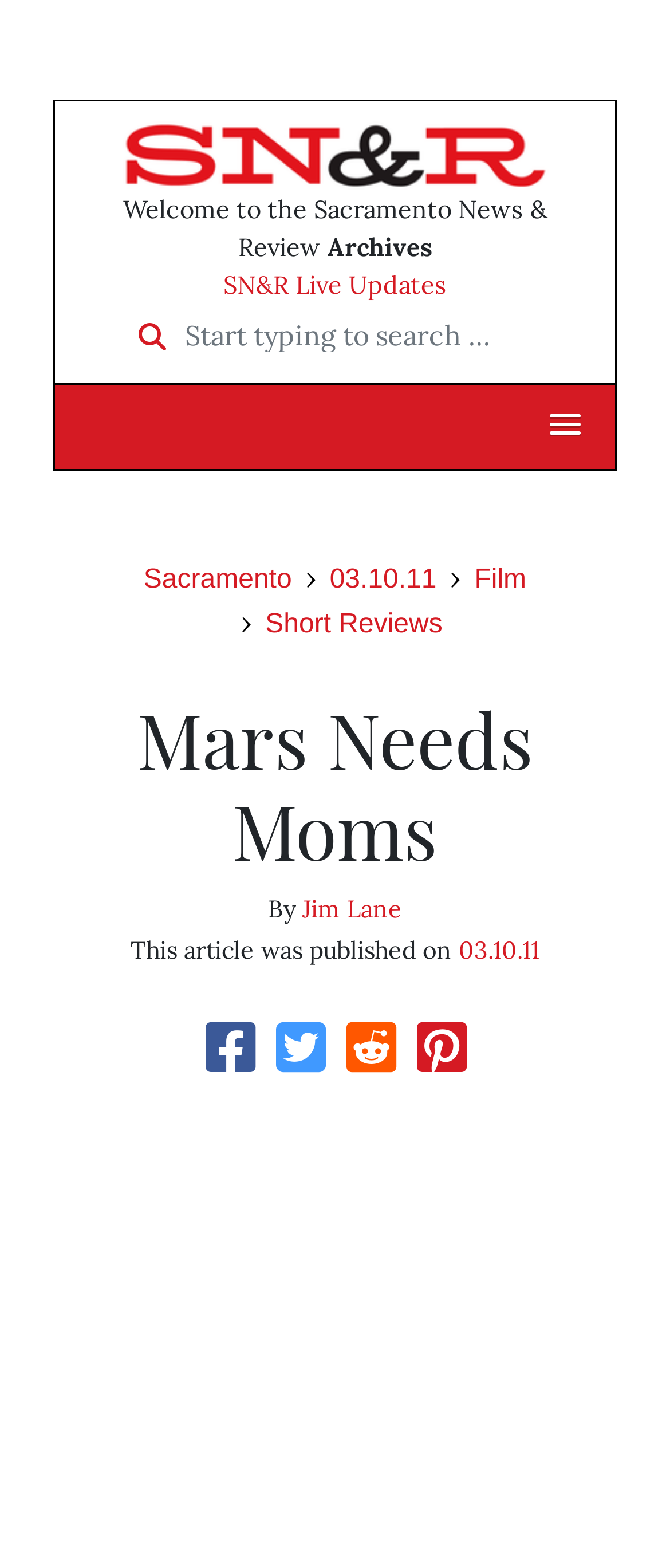What is the category of the article?
Look at the image and answer with only one word or phrase.

Film